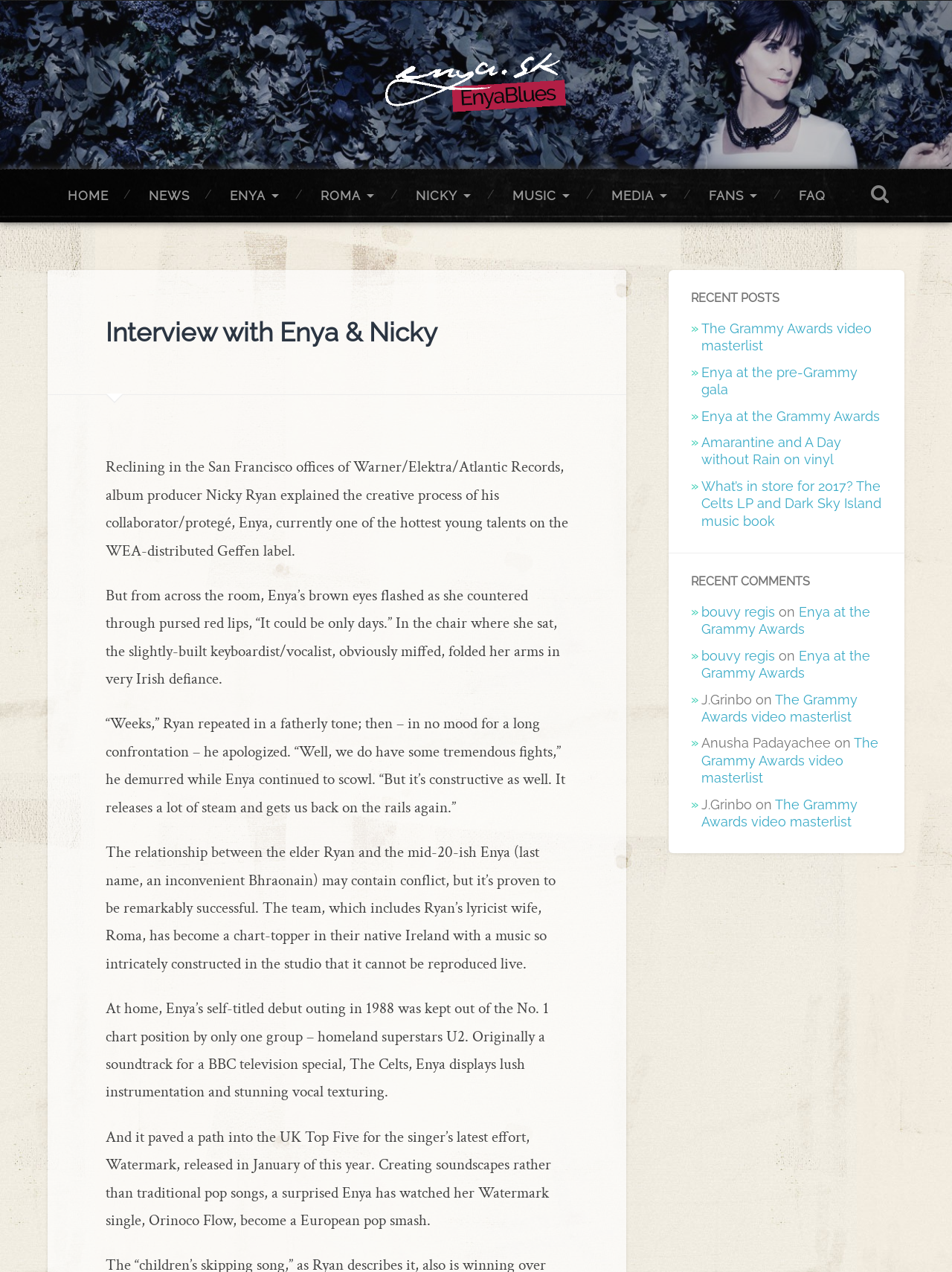What is the name of the singer mentioned in the article?
Please give a detailed answer to the question using the information shown in the image.

The article mentions Enya as the singer, which is evident from the text 'Reclining in the San Francisco offices of Warner/Elektra/Atlantic Records, album producer Nicky Ryan explained the creative process of his collaborator/protegé, Enya...' and other instances of her name throughout the article.